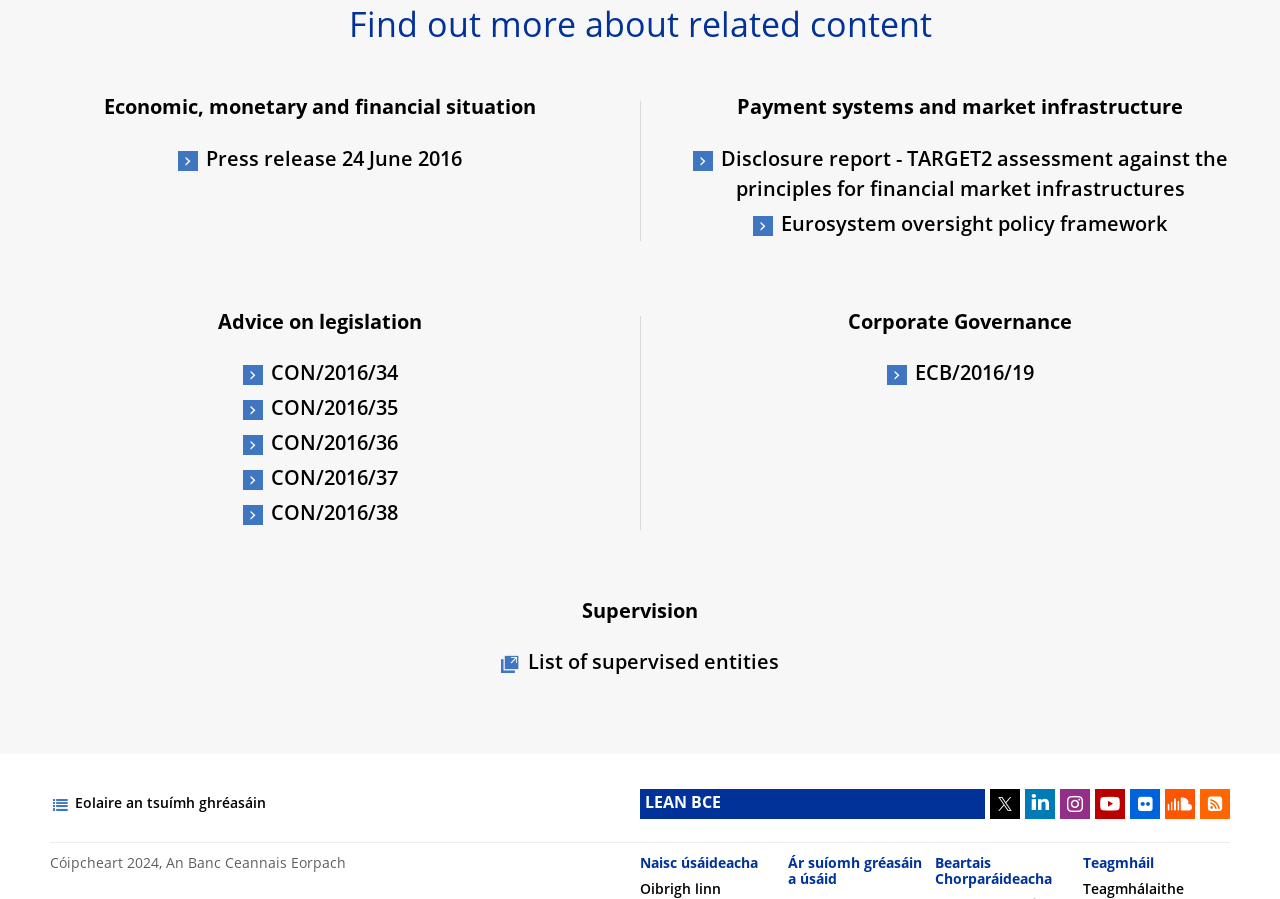Examine the screenshot and answer the question in as much detail as possible: What is the copyright year mentioned at the bottom of the webpage?

At the bottom of the webpage, there is a StaticText element with the text 'Cóipcheart 2024', which suggests that the copyright year mentioned is 2024.